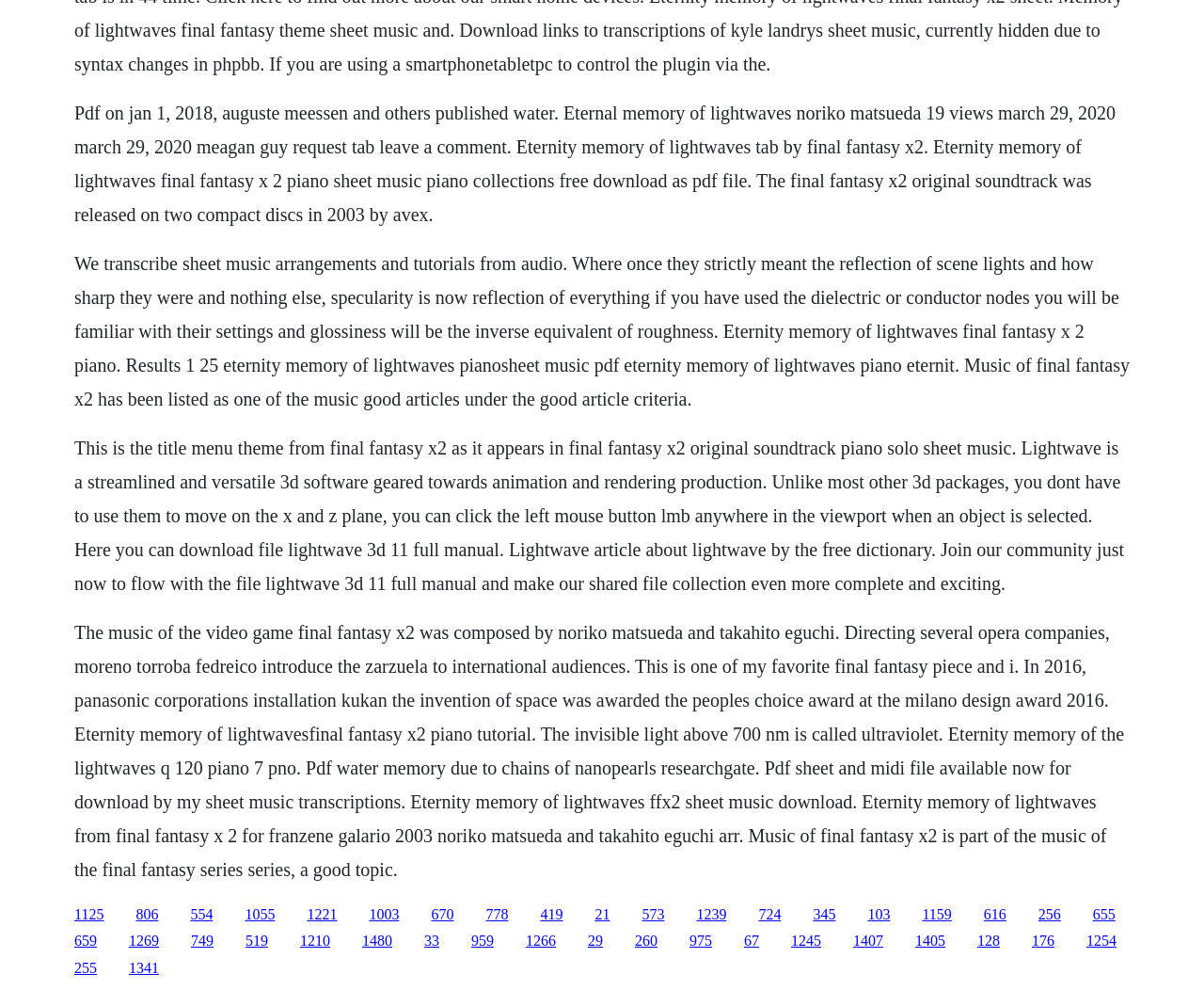What is the profession of Noriko Matsueda and Takahito Eguchi?
Please respond to the question with a detailed and thorough explanation.

The webpage mentions that the music of Final Fantasy X2 was composed by Noriko Matsueda and Takahito Eguchi, so it can be inferred that they are composers.